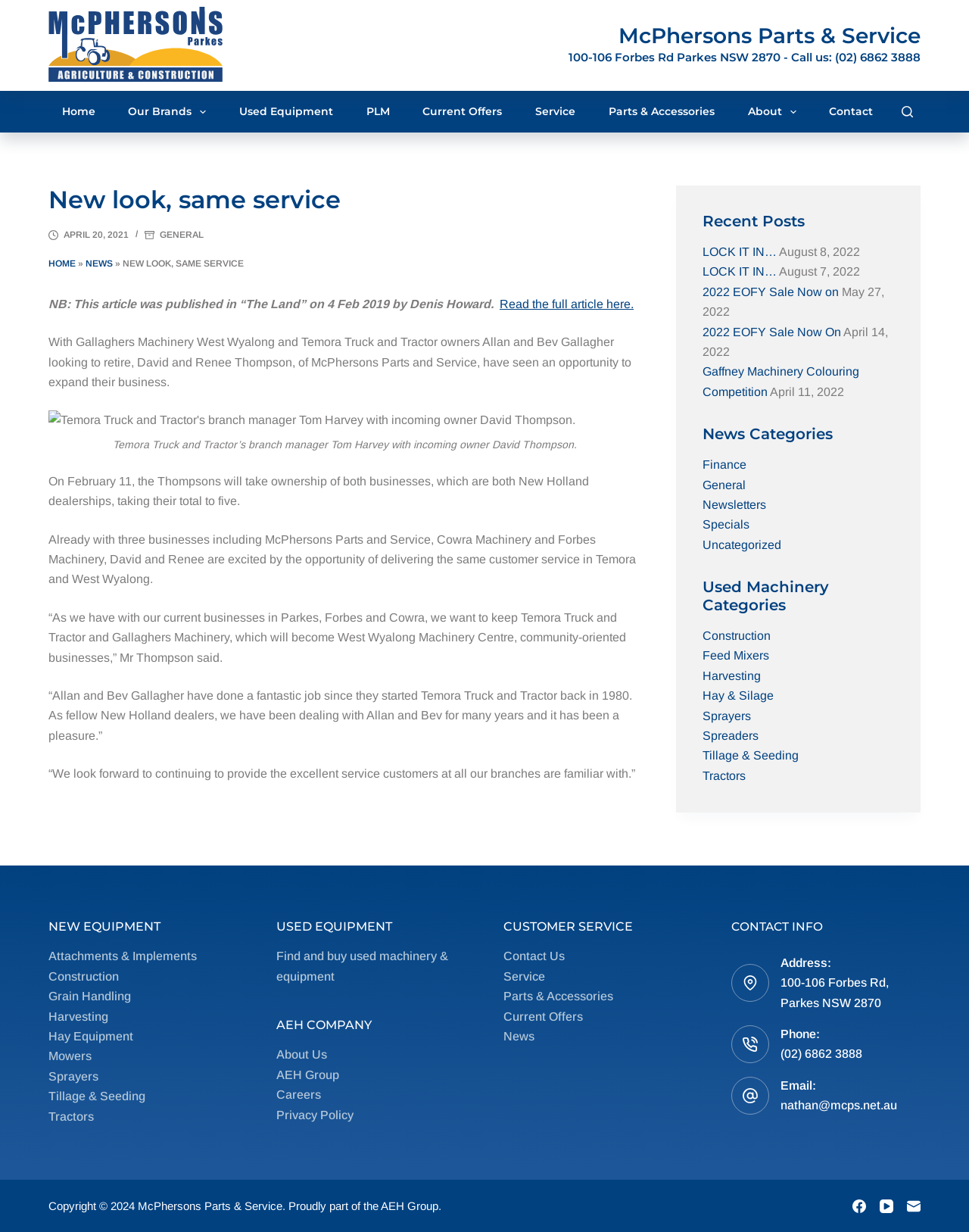Detail the various sections and features of the webpage.

This webpage is about McPhersons Parts & Service, a farm machinery sales and service company. At the top of the page, there is a logo and a navigation menu with several options, including "Home", "Our Brands", "Used Equipment", and "Contact". Below the navigation menu, there is a heading that reads "New look, same service" and a brief article about the company's expansion into new locations.

The article is accompanied by an image and has several paragraphs of text that discuss the company's plans and goals. There is also a link to read the full article. Below the article, there is a figure with an image and a caption that describes the image.

On the right side of the page, there is a section with recent posts, including links to several news articles with dates ranging from April 2022 to August 2022. Below the recent posts, there are sections for news categories and used machinery categories, each with several links to specific topics.

At the bottom of the page, there is a section with links to new equipment categories, including attachments and implements, construction, grain handling, harvesting, and hay equipment. Overall, the webpage appears to be a company website that provides information about the company's services, news, and products.